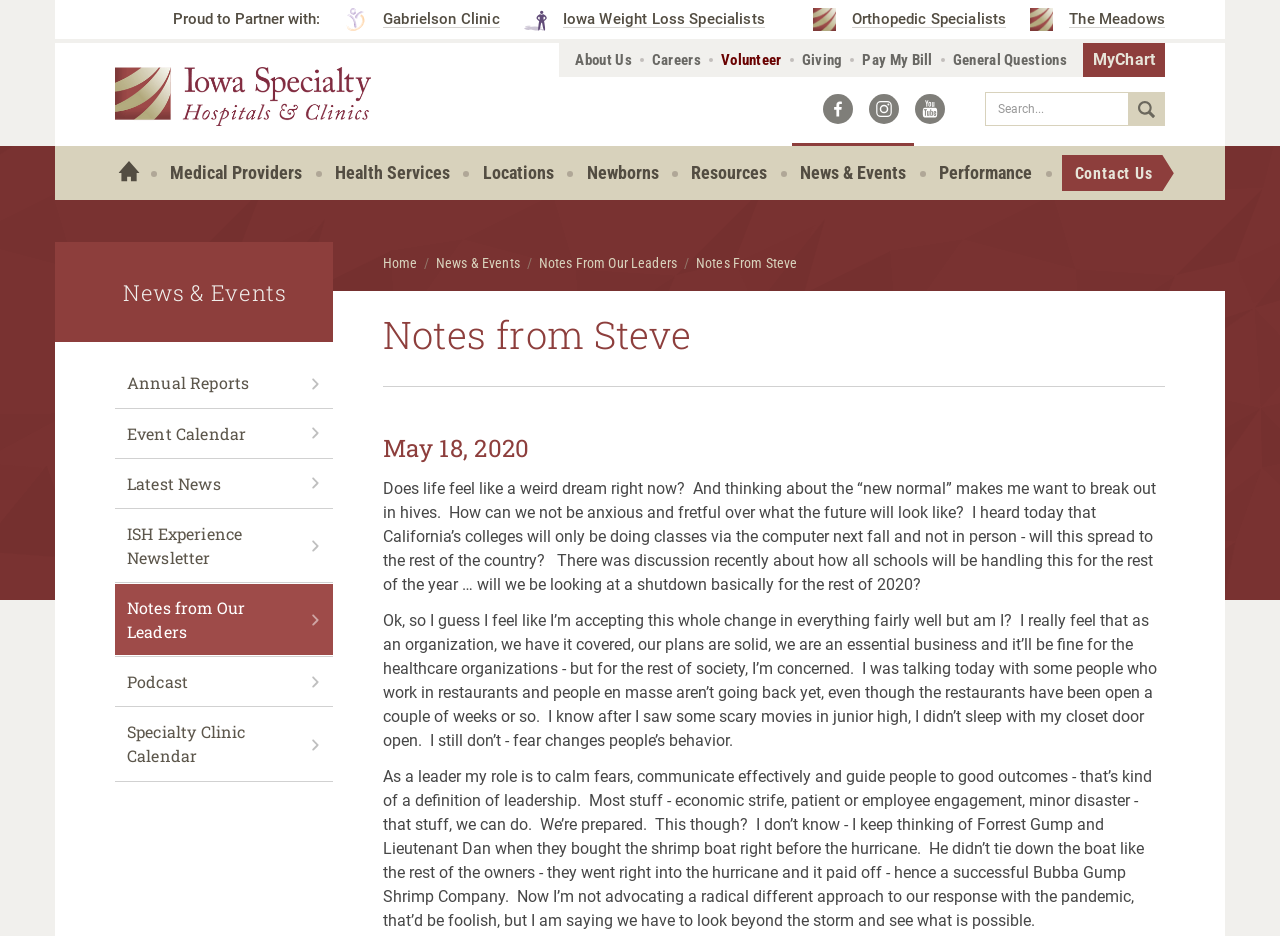Illustrate the webpage with a detailed description.

This webpage is about "Notes from Steve" and "Notes from Our Leaders" from Iowa Specialty Hospital. At the top, there is a section with links to partner clinics, including Gabrielson Clinic, Iowa Weight Loss Specialists, Orthopedic Specialists, and The Meadows. Below this section, there are links to various hospital services, such as MyChart, About Us, Careers, Volunteer, Giving, and Pay My Bill.

On the left side, there is a navigation menu with links to Medical Providers, Health Services, Locations, Newborns, Resources, News & Events, Performance, and Contact Us. Below this menu, there is a search bar with a button to search the whole website.

The main content of the page is a series of articles or newsletters from the hospital leaders, including Steve. The first article is titled "Notes from Steve" and is dated May 18, 2020. The article discusses the author's feelings about the COVID-19 pandemic and its impact on society. The text is divided into three paragraphs, with the author expressing concerns about the future and the need for leaders to calm fears and guide people to good outcomes.

There are also links to other articles and resources, including Annual Reports, Event Calendar, Latest News, ISH Experience Newsletter, Podcast, and Specialty Clinic Calendar. At the top right corner, there are social media links to Facebook, Instagram, and YouTube.